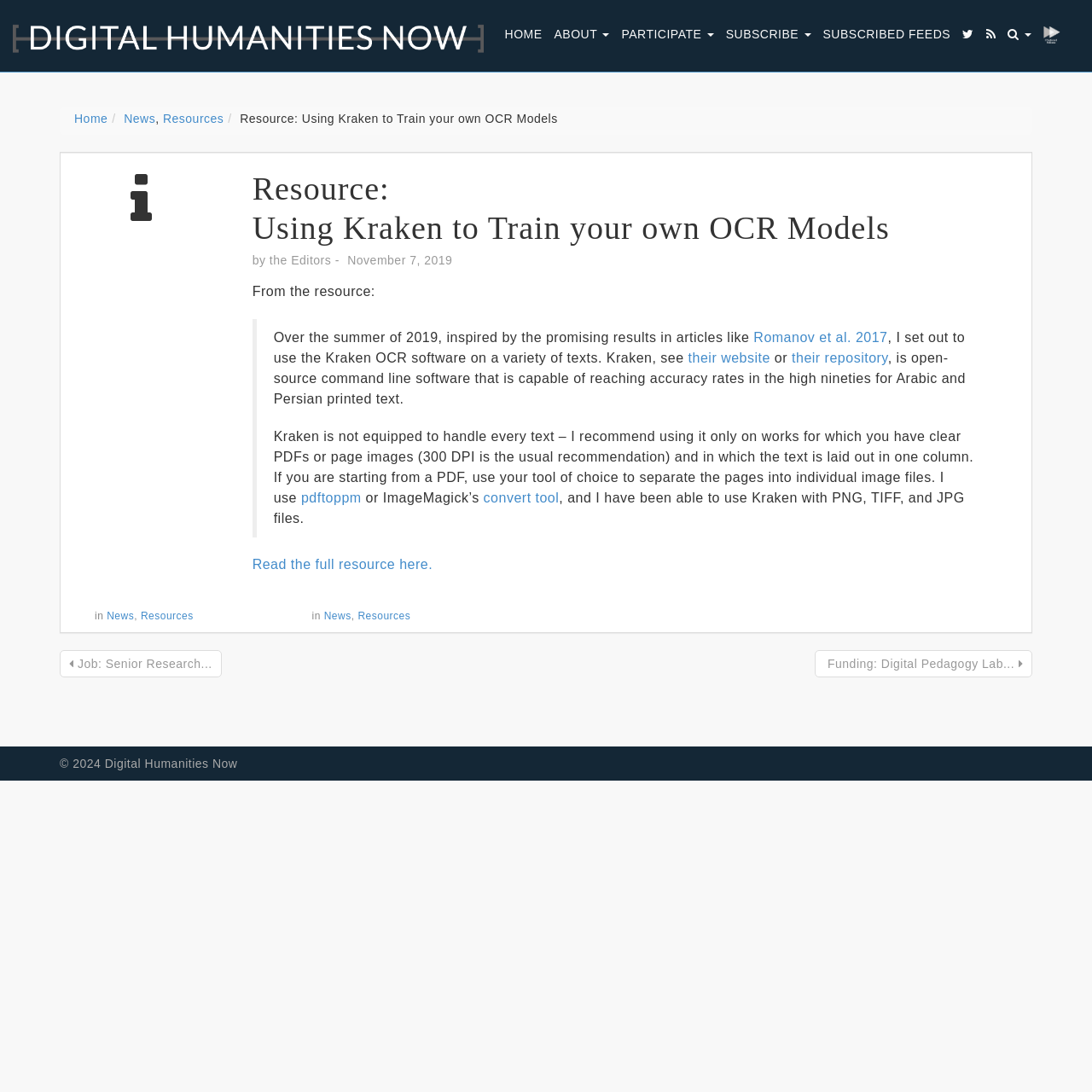Explain the webpage's design and content in an elaborate manner.

This webpage is about using Kraken to train one's own OCR models. At the top, there is a logo on the left and a navigation menu on the right, consisting of links to "HOME", "ABOUT", "PARTICIPATE", "SUBSCRIBE", "SUBSCRIBED FEEDS", and several social media icons. Below the navigation menu, there is a main content area that takes up most of the page.

On the left side of the main content area, there are links to "Home", "News", and "Resources". To the right of these links, there is a heading that reads "Resource: Using Kraken to Train your own OCR Models" followed by the author's name and the date "November 7, 2019".

The main content of the page is a block of text that discusses using Kraken OCR software to train one's own OCR models. The text explains that Kraken is open-source command line software that can achieve high accuracy rates for Arabic and Persian printed text. It also provides guidance on how to use Kraken, including the need for clear PDFs or page images and the use of tools like pdftoppm or ImageMagick's convert tool to separate pages into individual image files.

At the bottom of the main content area, there is a link to "Read the full resource here." Below this, there is a footer section that contains links to "News" and "Resources" on the left and right sides, respectively. In the center of the footer, there is a copyright notice that reads "© 2024 Digital Humanities Now".